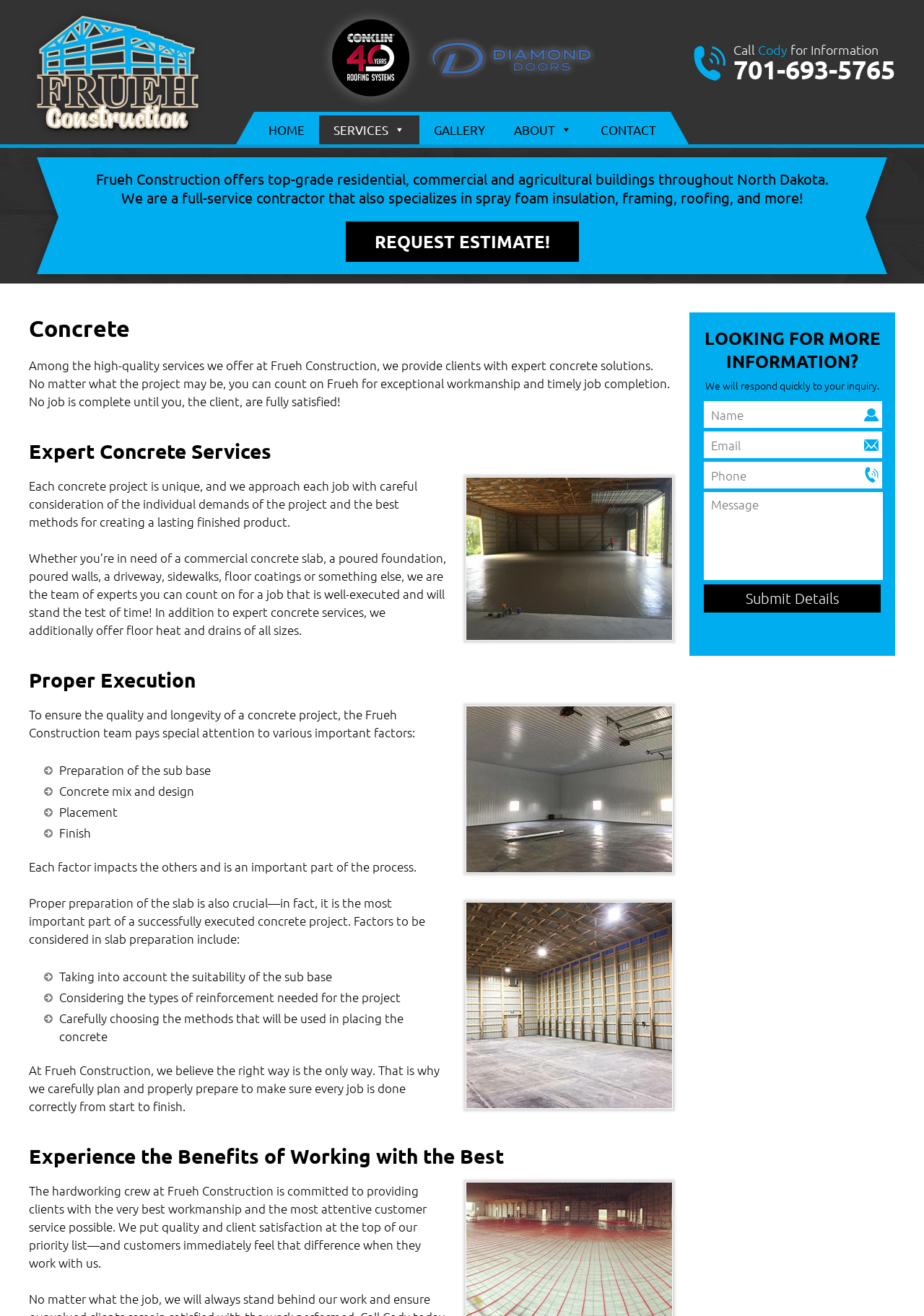How can clients contact Frueh Construction?
Give a thorough and detailed response to the question.

Clients can contact Frueh Construction by calling the phone number 701-693-5765 or by filling out the contact form on the webpage, which requires providing name, email, phone, and message.